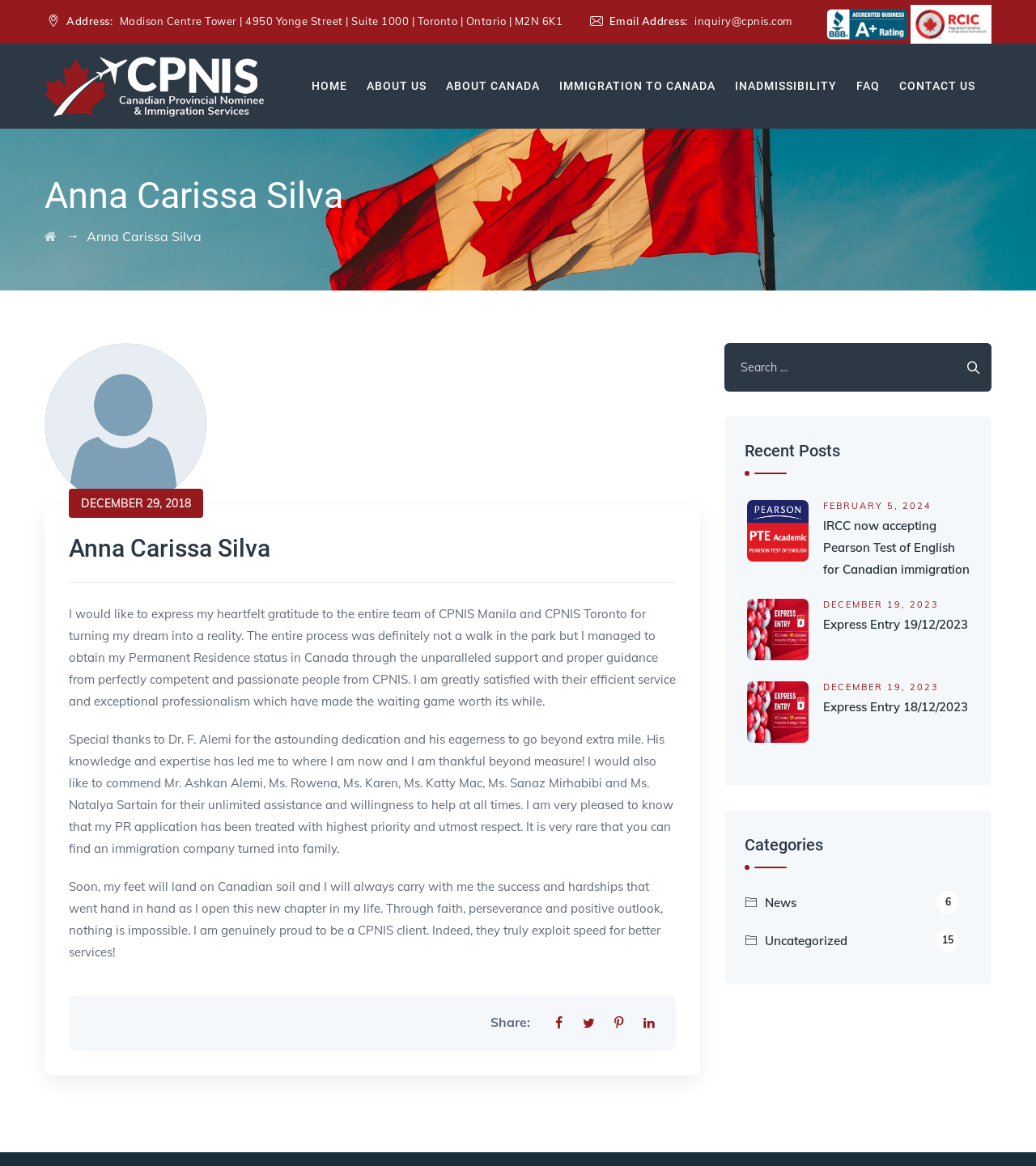Locate the UI element described by parent_node: Search for: value="Search" and provide its bounding box coordinates. Use the format (top-left x, top-left y, bottom-right x, bottom-right y) with all values as floating point numbers between 0 and 1.

[0.907, 0.294, 0.957, 0.336]